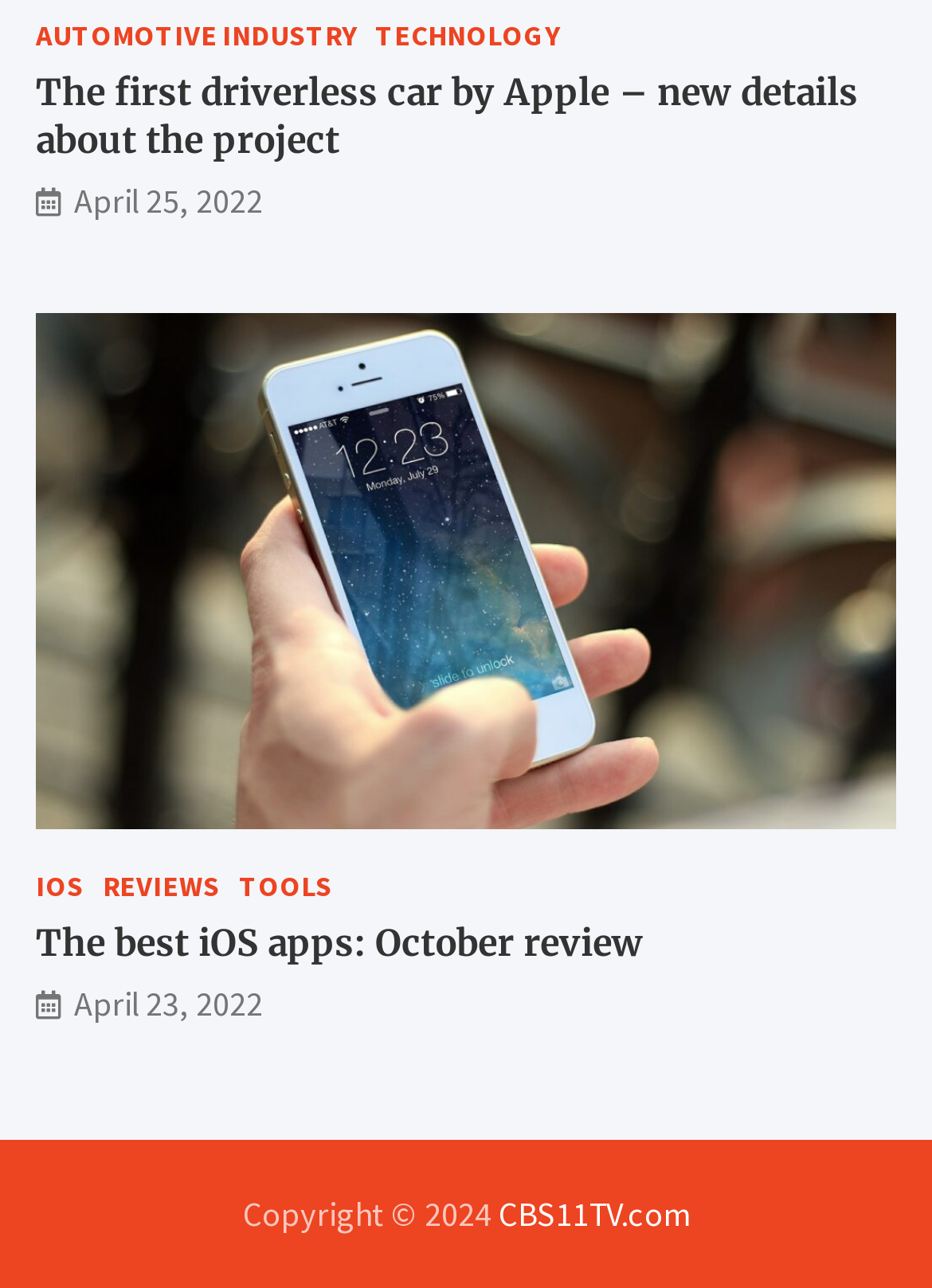How many categories are listed at the top?
Please look at the screenshot and answer using one word or phrase.

2